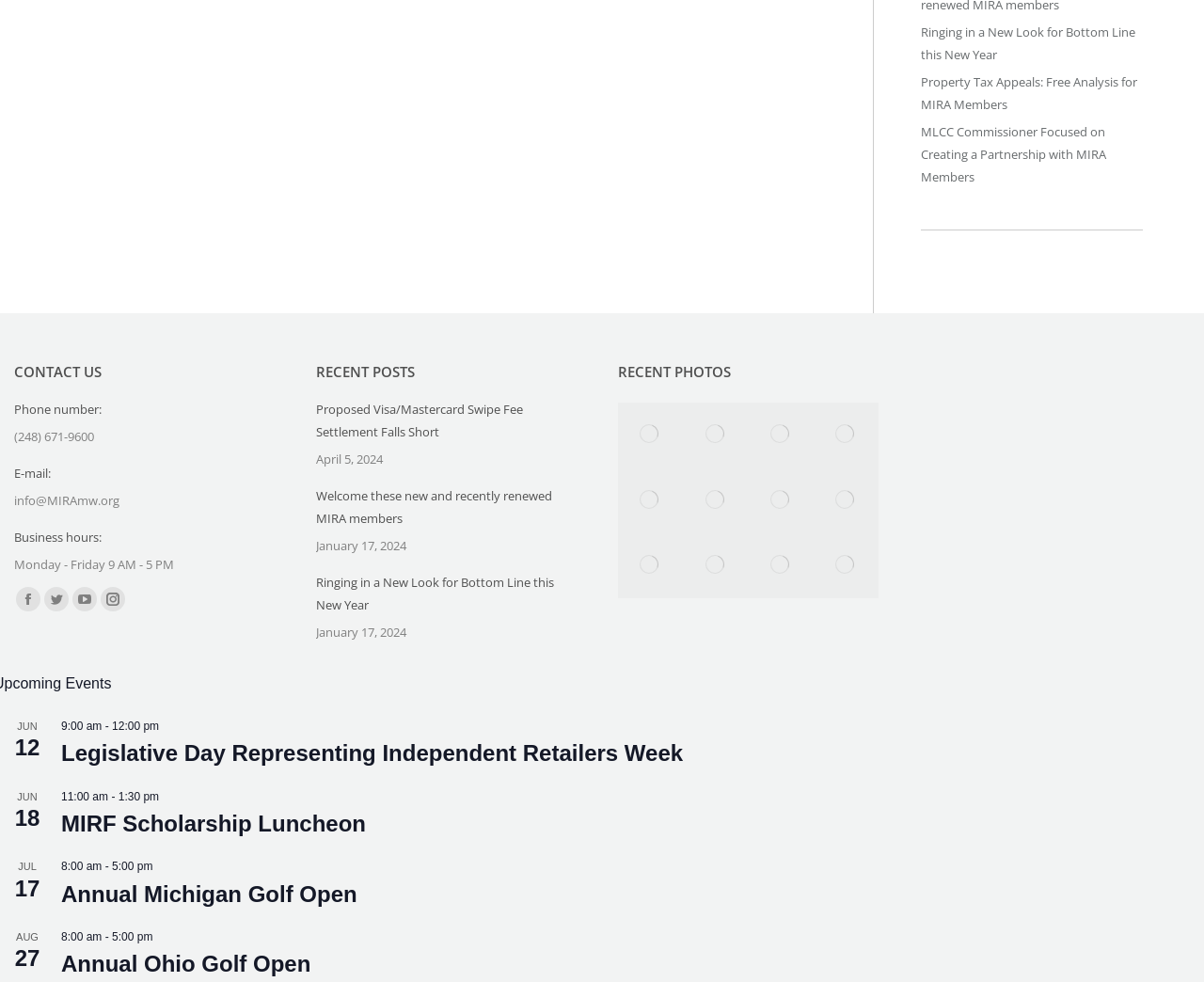Using the provided element description: "MIRF Scholarship Luncheon", determine the bounding box coordinates of the corresponding UI element in the screenshot.

[0.051, 0.826, 0.304, 0.853]